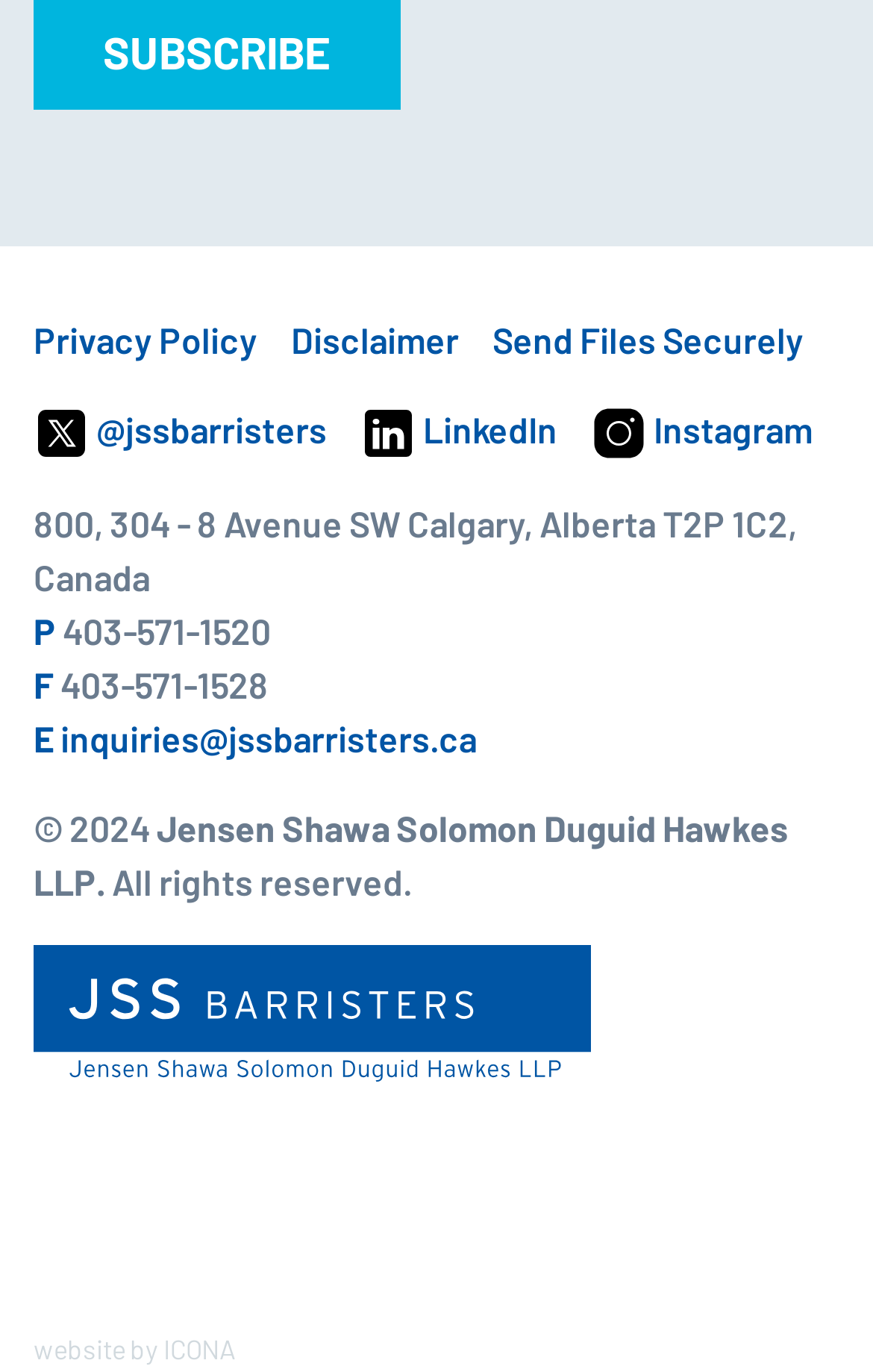Provide the bounding box coordinates for the area that should be clicked to complete the instruction: "Call 403-571-1520".

[0.072, 0.445, 0.31, 0.476]